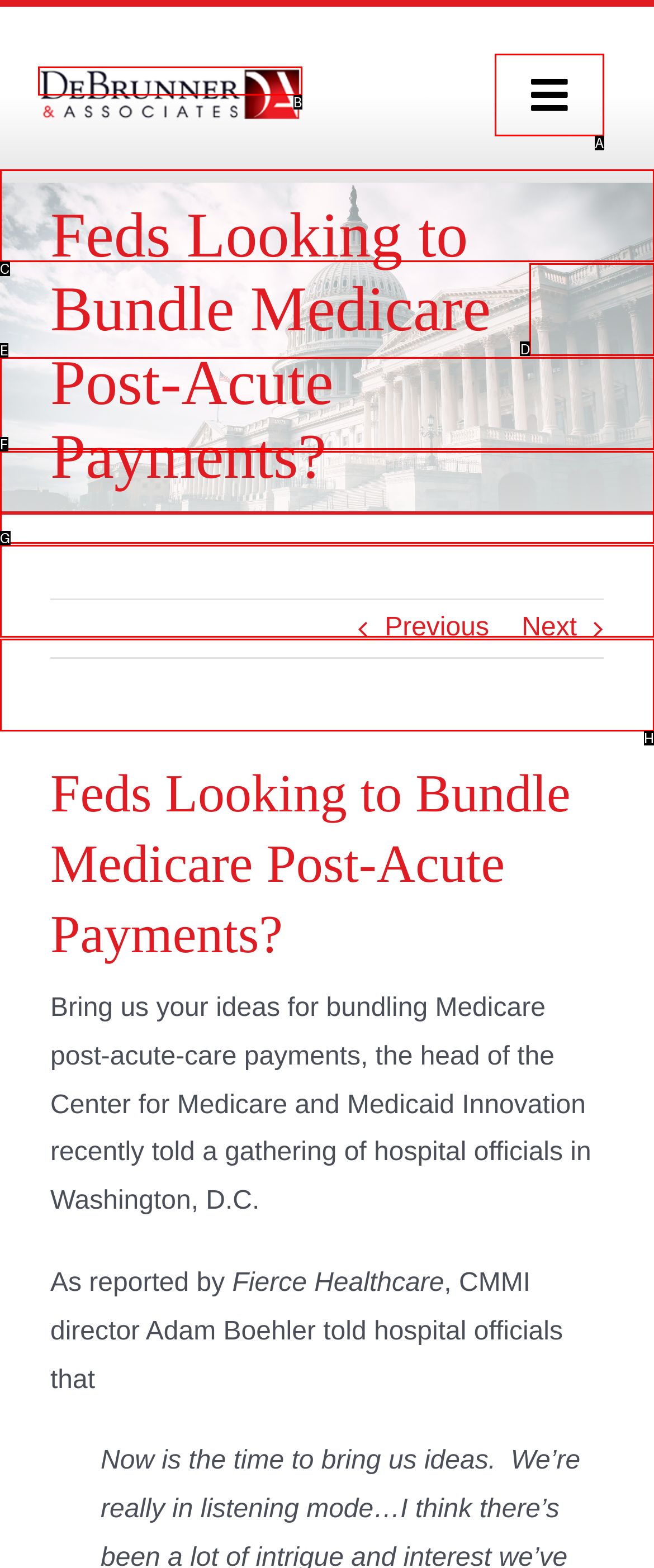Select the UI element that should be clicked to execute the following task: Open submenu of Who We Are
Provide the letter of the correct choice from the given options.

D